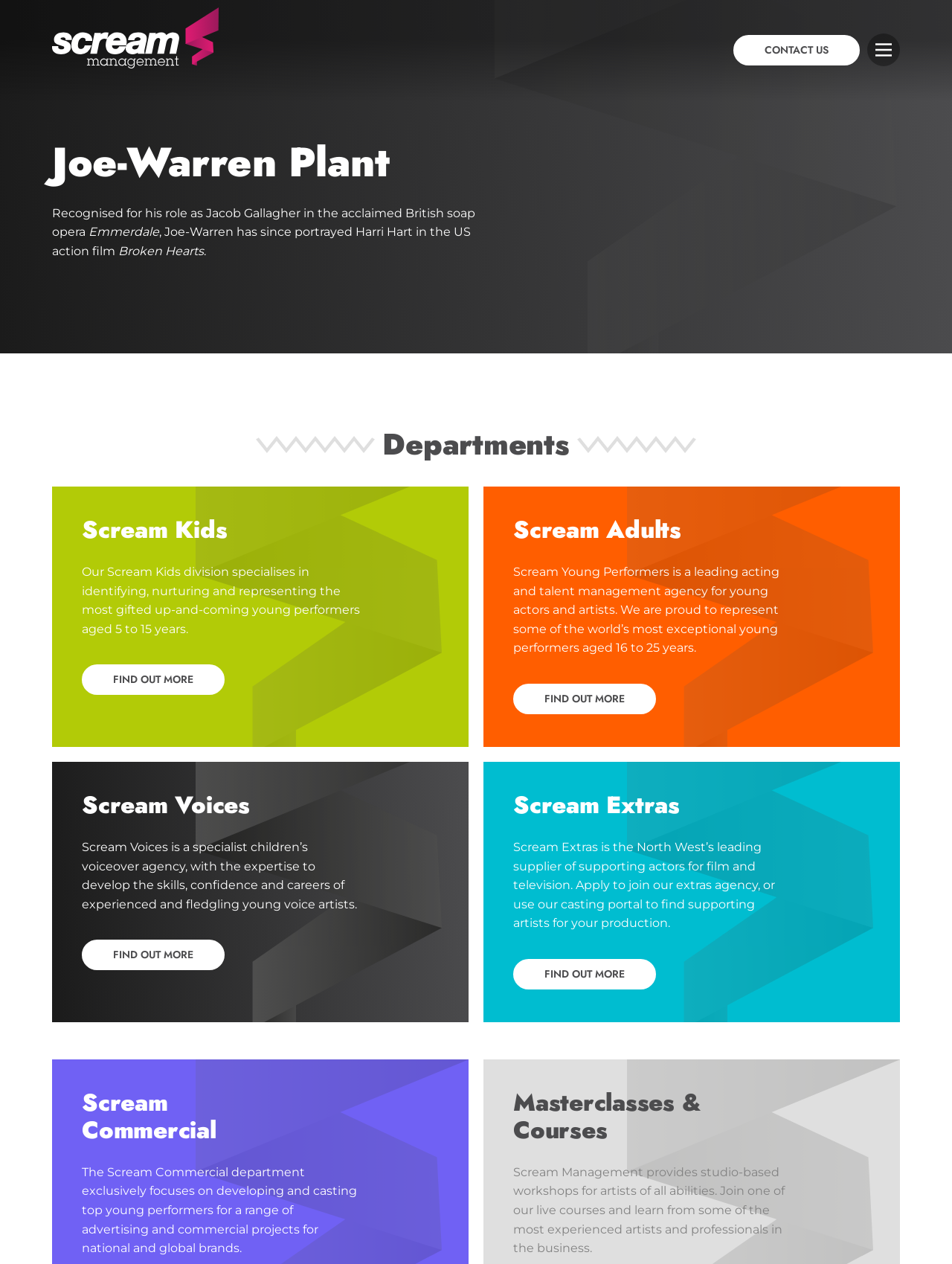Show the bounding box coordinates of the element that should be clicked to complete the task: "Click the CONTACT US link".

[0.77, 0.028, 0.903, 0.052]